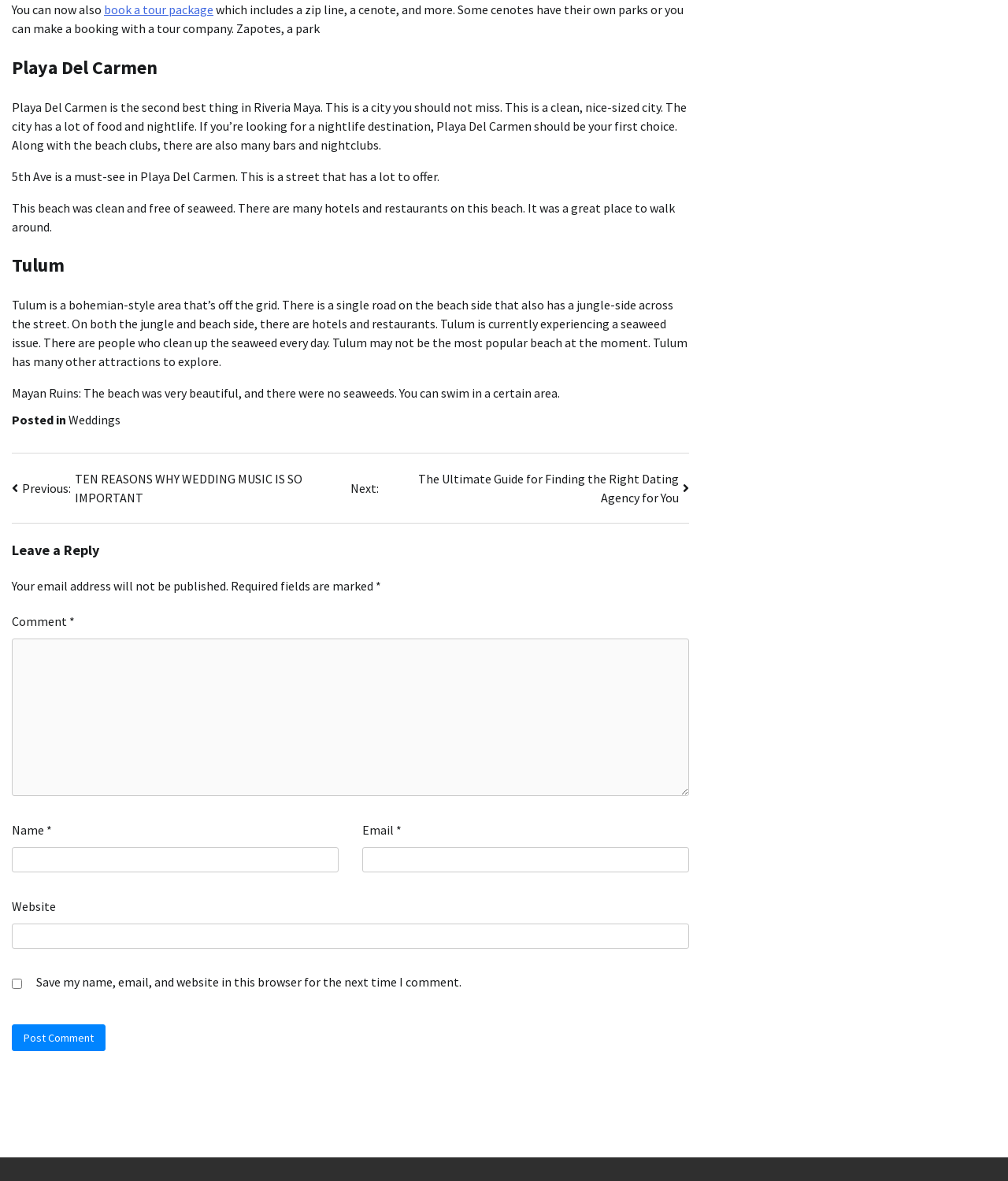Please locate the bounding box coordinates of the region I need to click to follow this instruction: "Click on 'Post Comment'".

[0.012, 0.868, 0.105, 0.89]